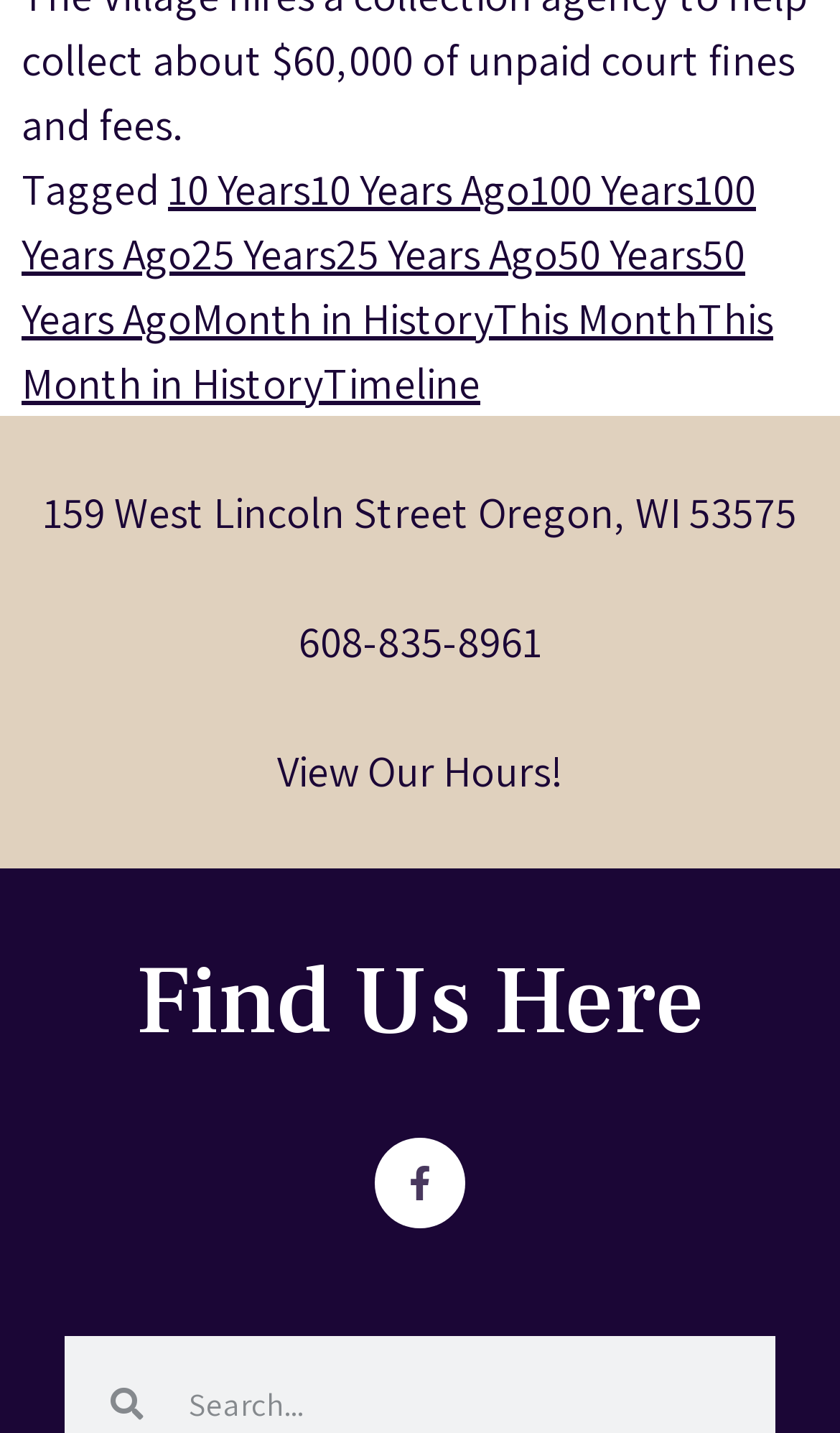Given the webpage screenshot, identify the bounding box of the UI element that matches this description: "This Month in History".

[0.026, 0.203, 0.921, 0.287]